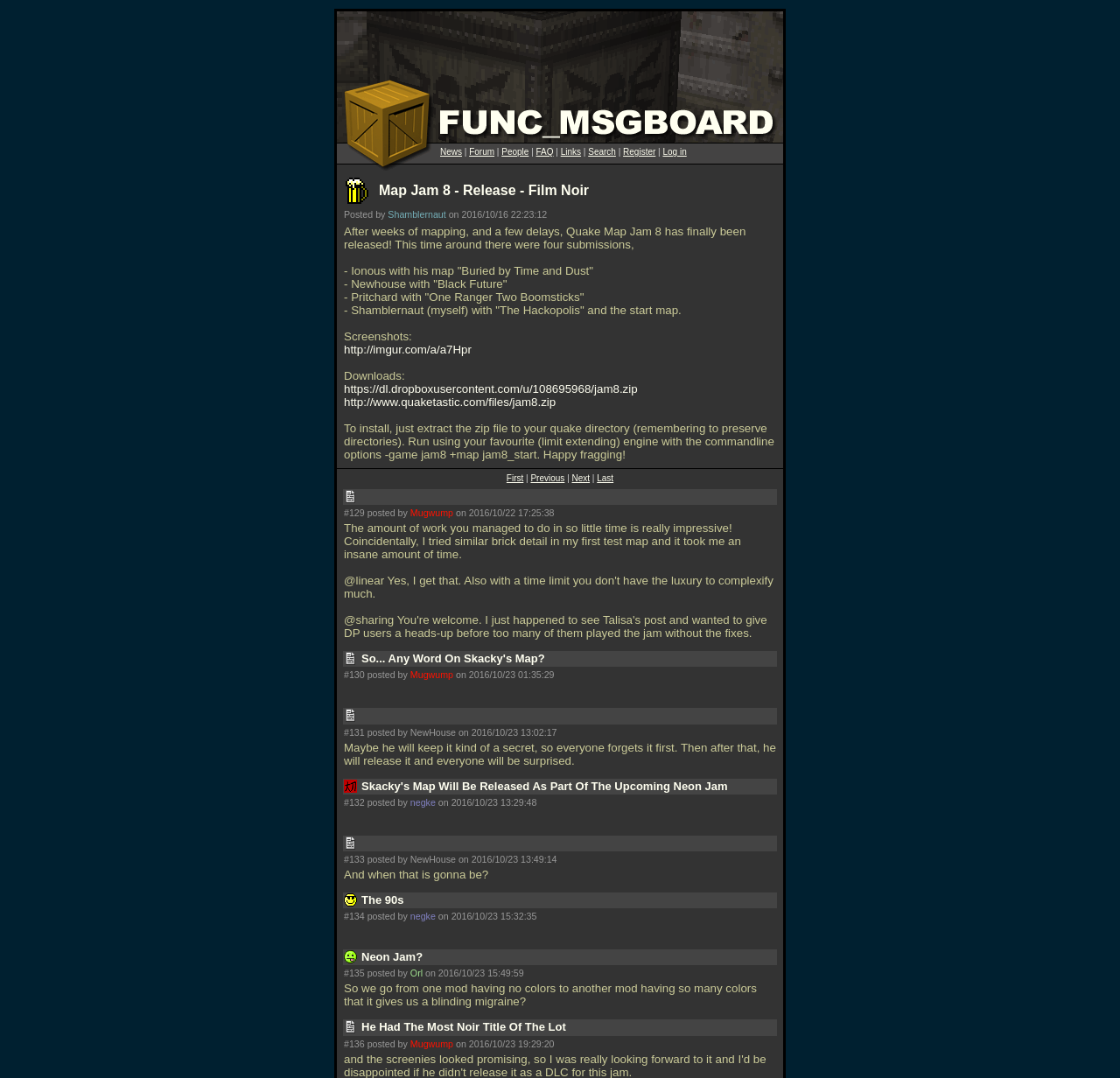Where can the screenshots of the maps be found?
Analyze the image and deliver a detailed answer to the question.

The text provides a link 'http://imgur.com/a/a7Hpr' and mentions 'Screenshots:', which indicates that the screenshots of the maps can be found on Imgur.